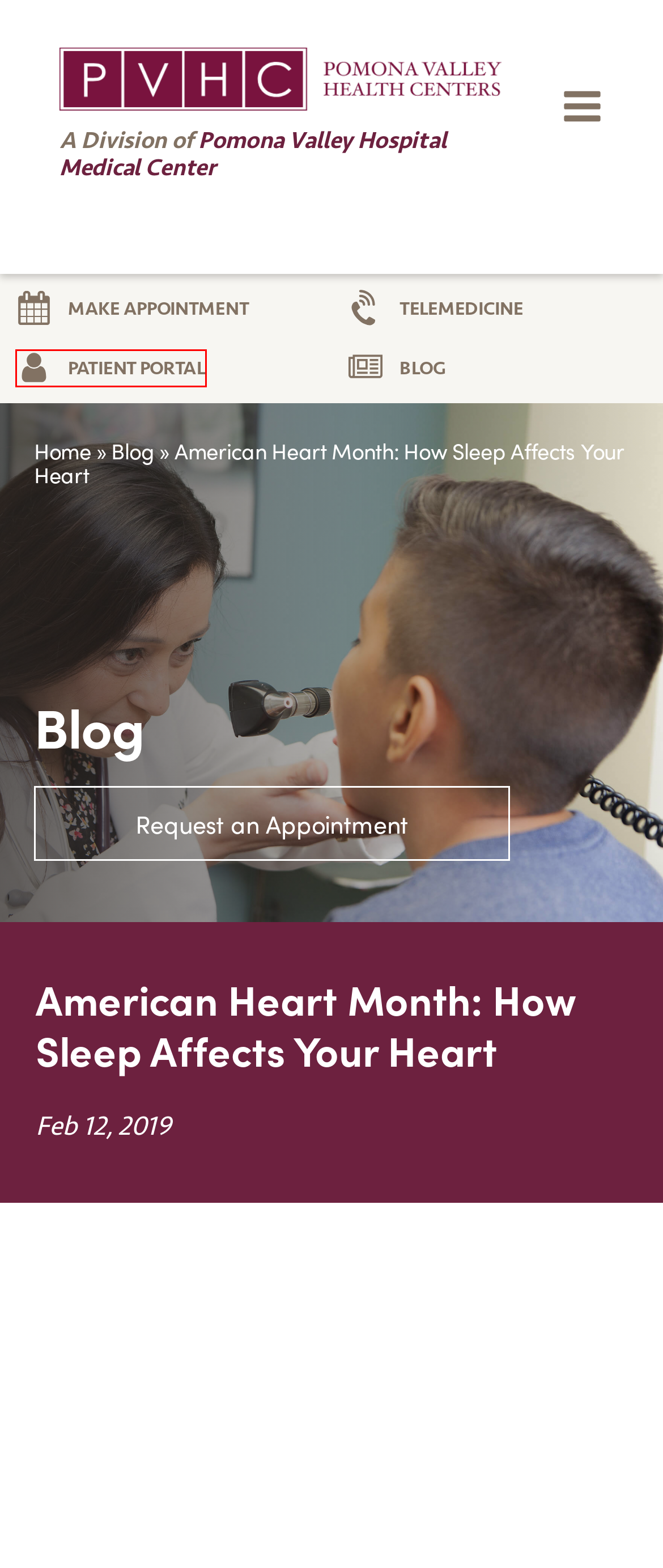Inspect the screenshot of a webpage with a red rectangle bounding box. Identify the webpage description that best corresponds to the new webpage after clicking the element inside the bounding box. Here are the candidates:
A. Pomona Valley Health Center in La Verne, CA
B. Patient Portal | Pomona Valley Health Centers
C. Women's Health | Pomona Valley Health Centers
D. Blog | Pomona Valley Health Centers
E. Pomona Valley Health Centers | Primary Care, Urgent Care
F. Cerner Health - Sign In
G. Telemedicine Appointments | Pomona Valley Health Centers
H. Testimonials | Pomona Valley Health Centers

F